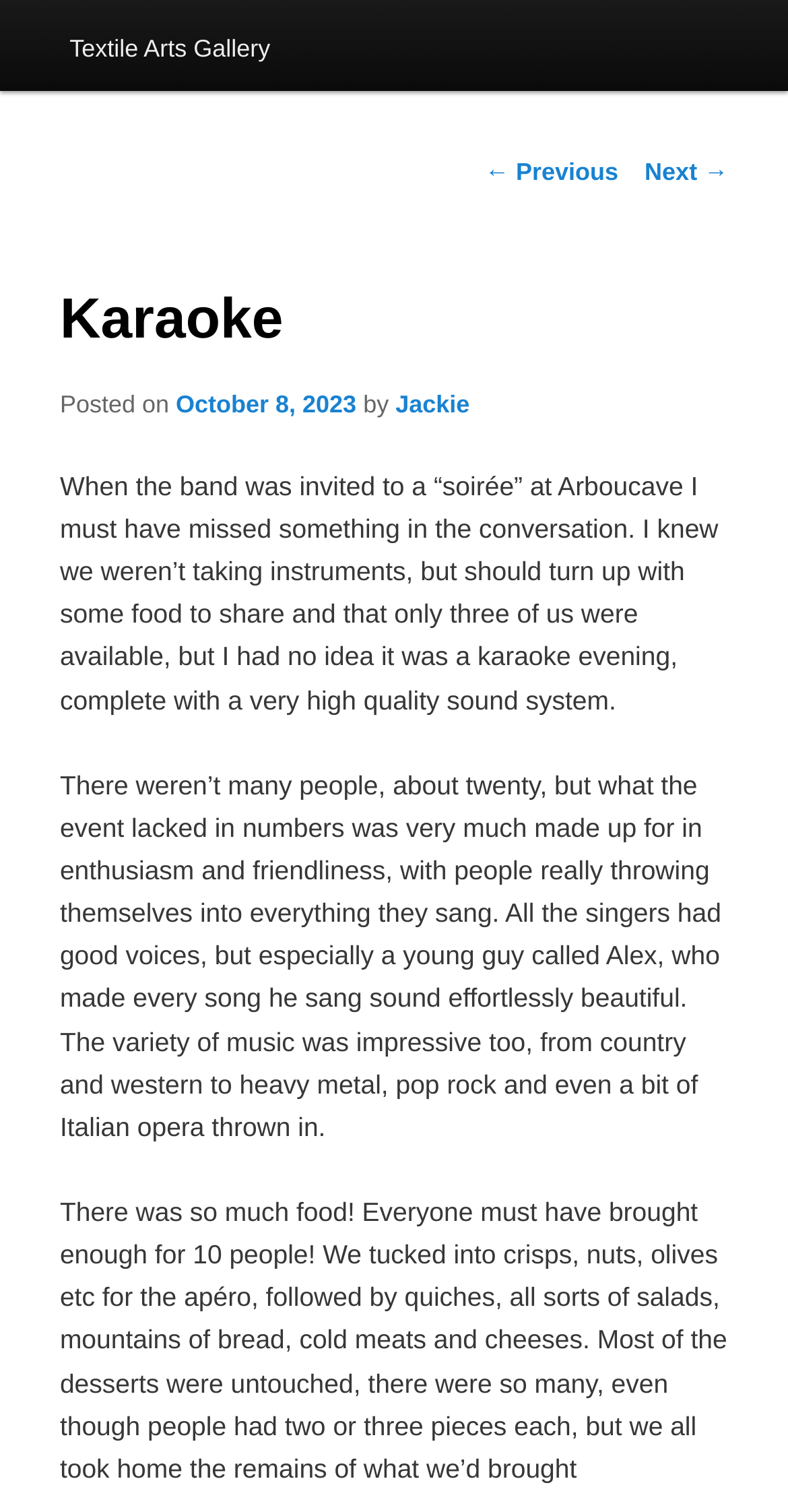Identify the bounding box of the HTML element described as: "October 8, 2023".

[0.223, 0.258, 0.452, 0.276]